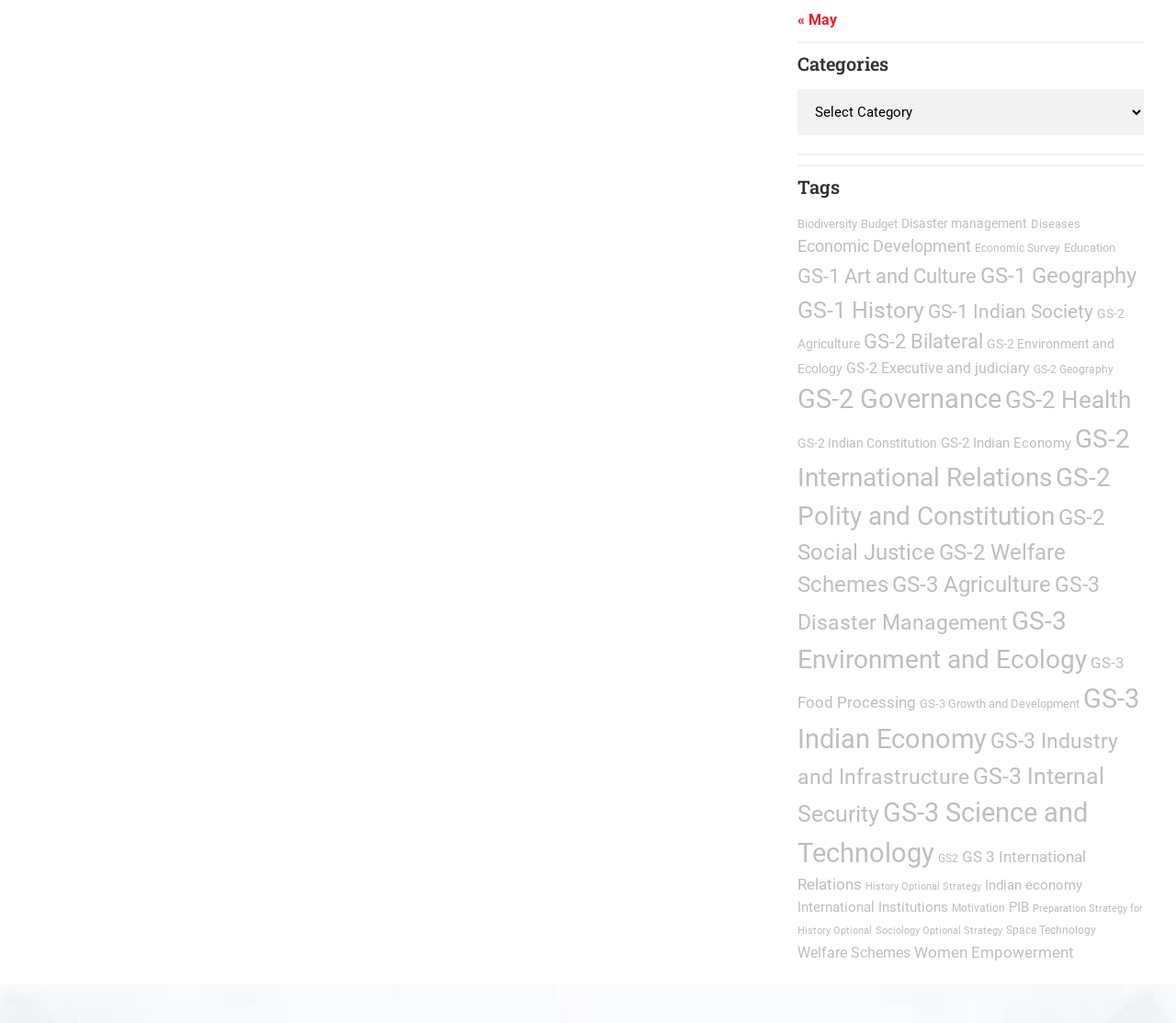Please locate the bounding box coordinates for the element that should be clicked to achieve the following instruction: "Expand the combobox". Ensure the coordinates are given as four float numbers between 0 and 1, i.e., [left, top, right, bottom].

[0.678, 0.087, 0.973, 0.132]